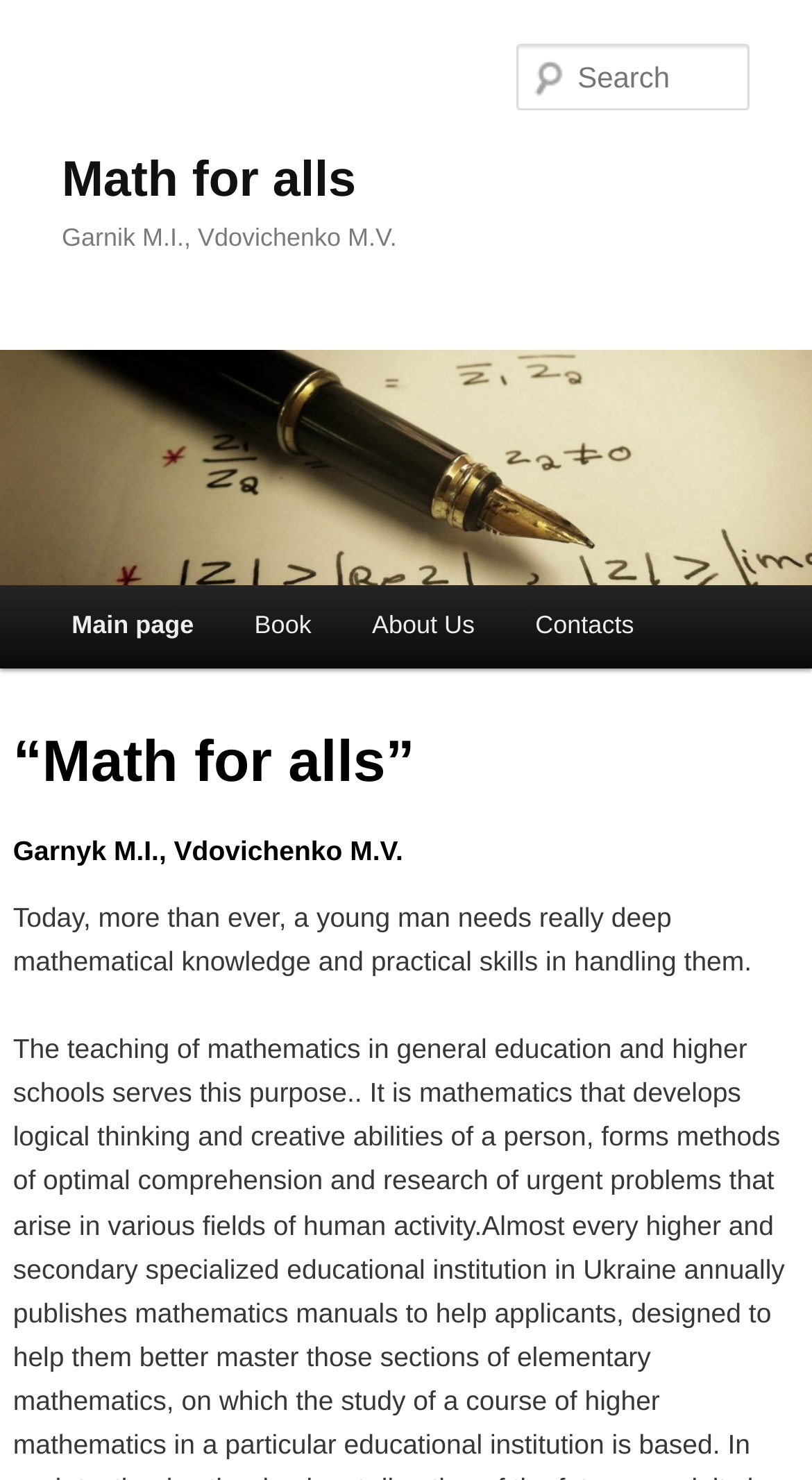Summarize the contents and layout of the webpage in detail.

The webpage is dedicated to the "Math for alls" manual, which is an excellent assistant for studying mathematics or preparing for an exam. At the top-left corner, there is a link to "Skip to primary content". Below it, there is a large heading that reads "Math for alls" with a link to the same title. Next to it, there is another heading that lists the authors, "Garnik М.І., Vdovichenko М.V.". 

On the top-right side, there is a large image with the title "Math for alls" and a link to the same title. Below the image, there is a search box labeled "Search". 

The main menu is located at the bottom-left corner, with links to the "Main page", "Book", "About Us", and "Contacts". Above the main menu, there is a header section with two headings, "“Math for alls”" and "Garnyk M.I., Vdovichenko M.V.". 

Below the header section, there is a paragraph of text that reads, "Today, more than ever, a young man needs really deep mathematical knowledge and practical skills in handling them." This text is positioned at the bottom-center of the page.